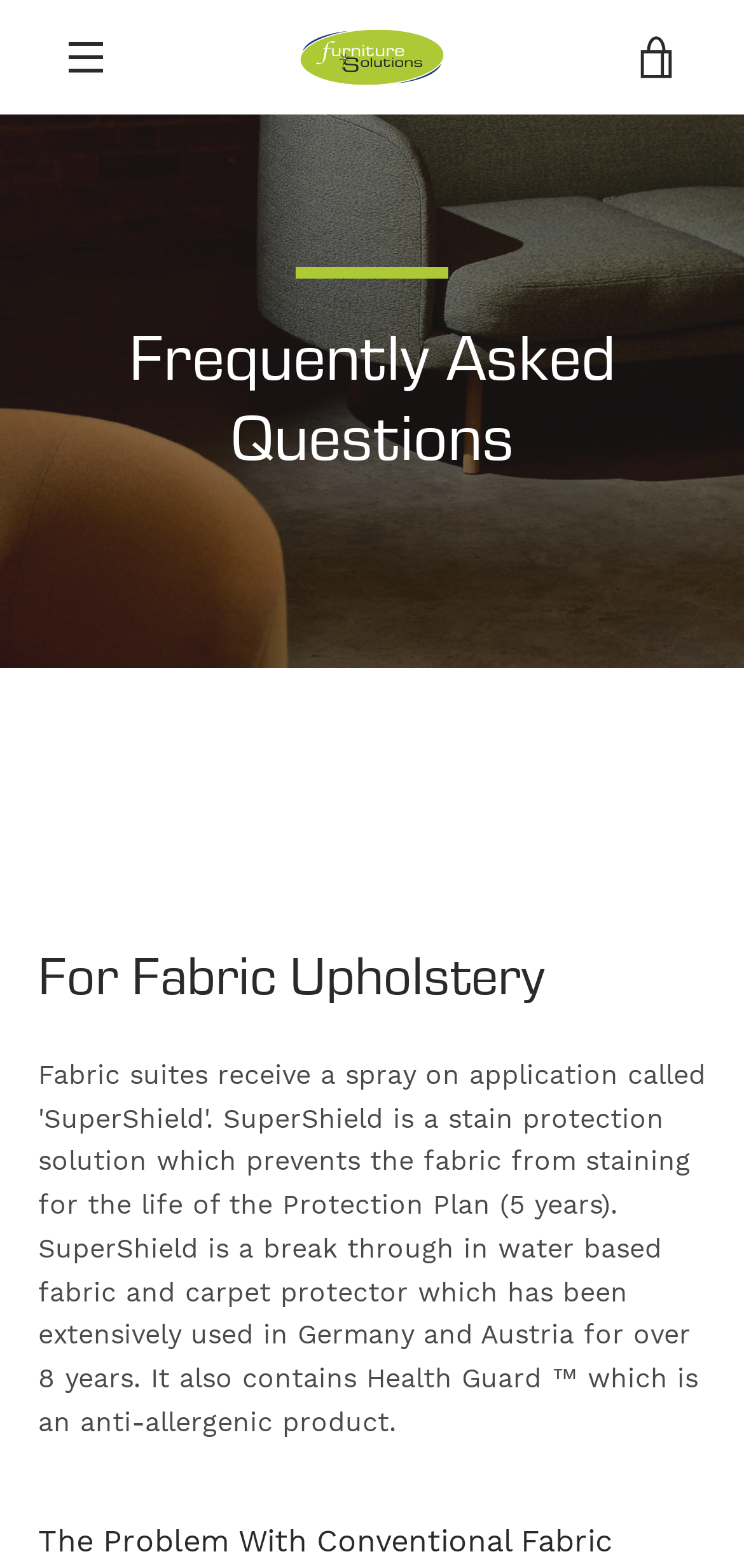Locate the bounding box coordinates of the element to click to perform the following action: 'view the cart'. The coordinates should be given as four float values between 0 and 1, in the form of [left, top, right, bottom].

[0.821, 0.006, 0.949, 0.067]